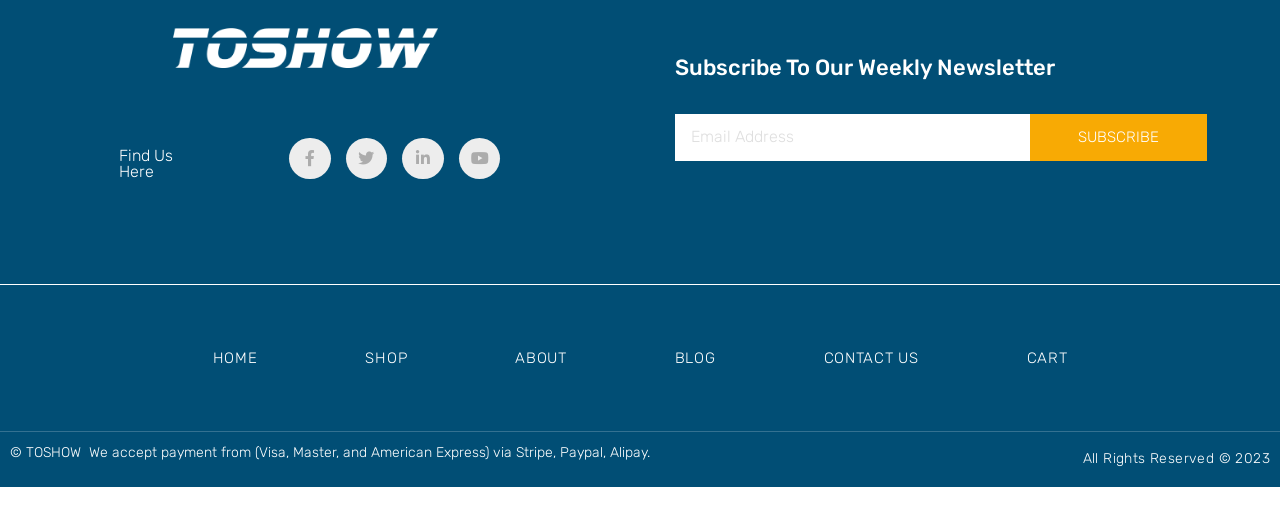What is the purpose of the textbox?
Refer to the image and give a detailed response to the question.

The textbox is labeled as 'Email Address' and is required, indicating that it is used to input an email address, likely for subscribing to a newsletter or other email-based service.